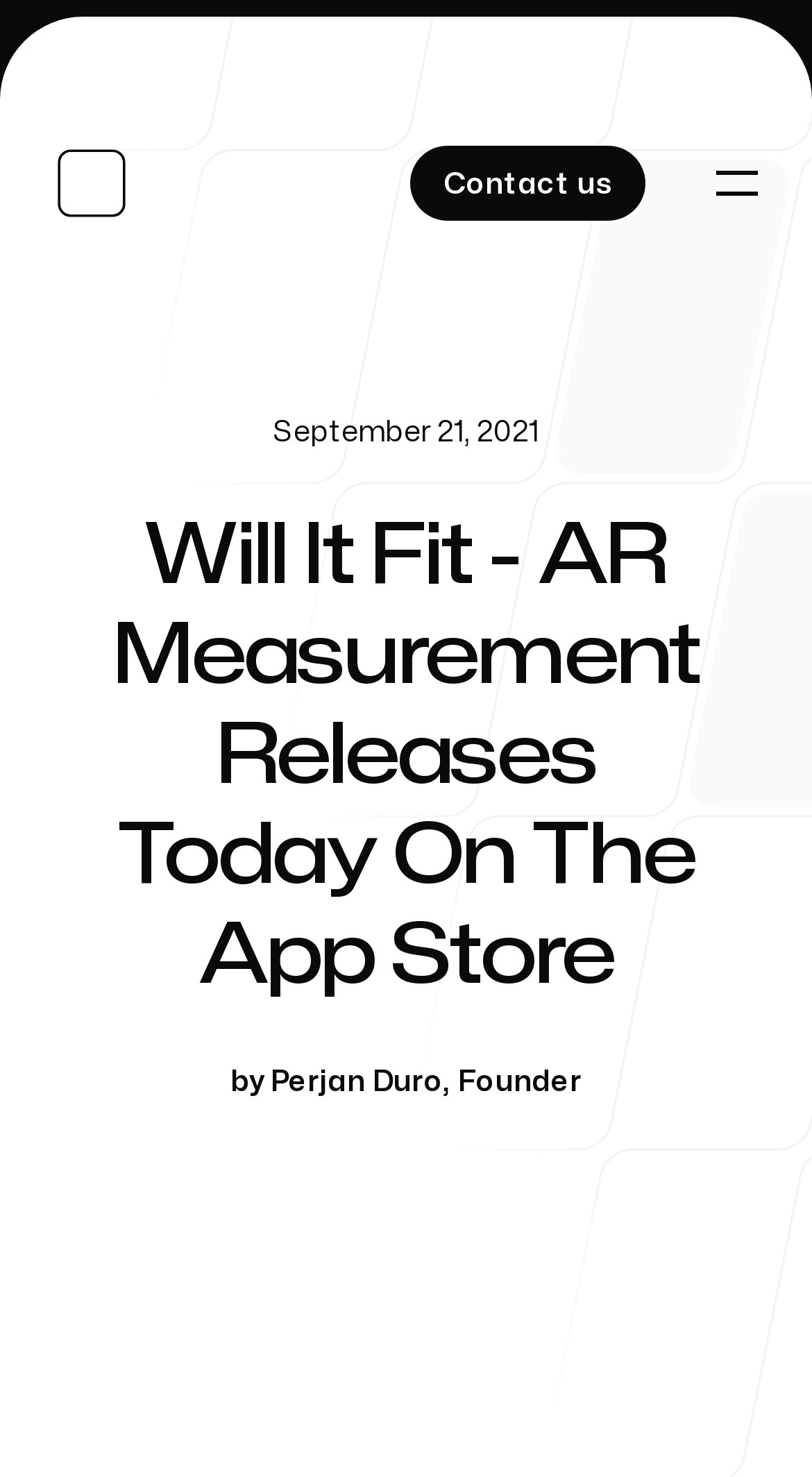Given the description "parent_node: Contact us aria-label="Toggle navigation"", provide the bounding box coordinates of the corresponding UI element.

[0.851, 0.093, 0.964, 0.155]